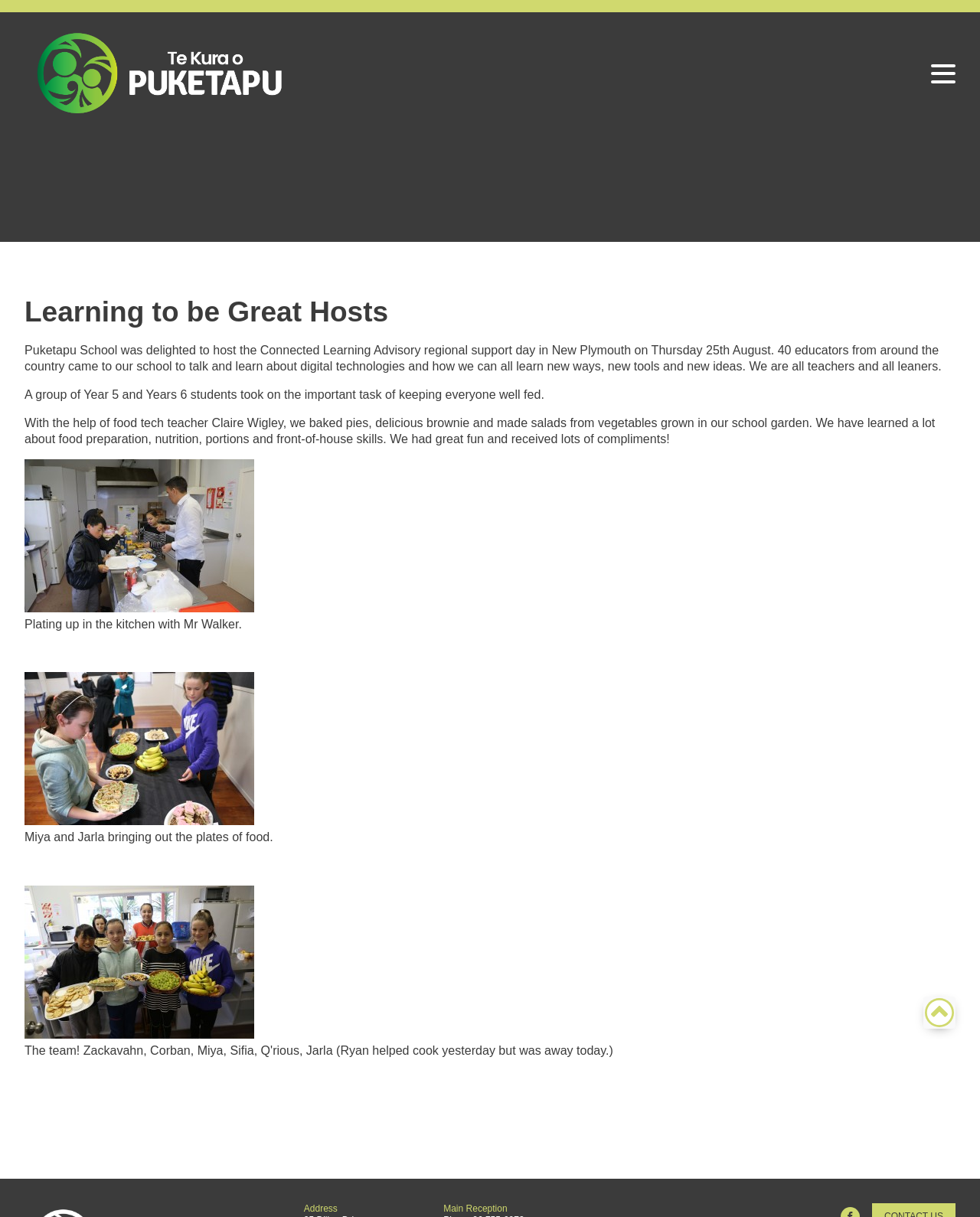Answer the question with a single word or phrase: 
What was being done in the kitchen with Mr. Walker?

Plating up